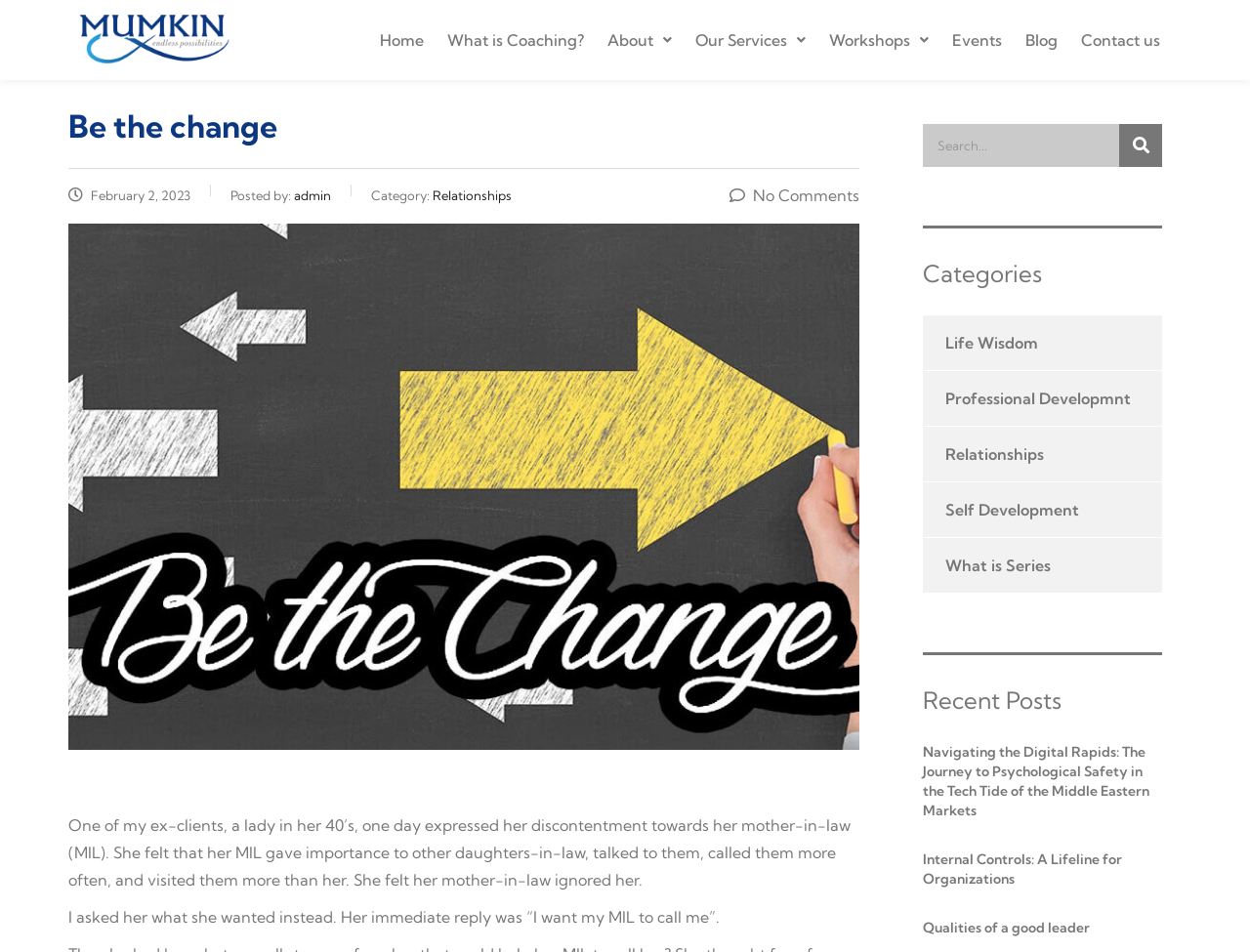Give a concise answer of one word or phrase to the question: 
What is the category of the blog post?

Relationships